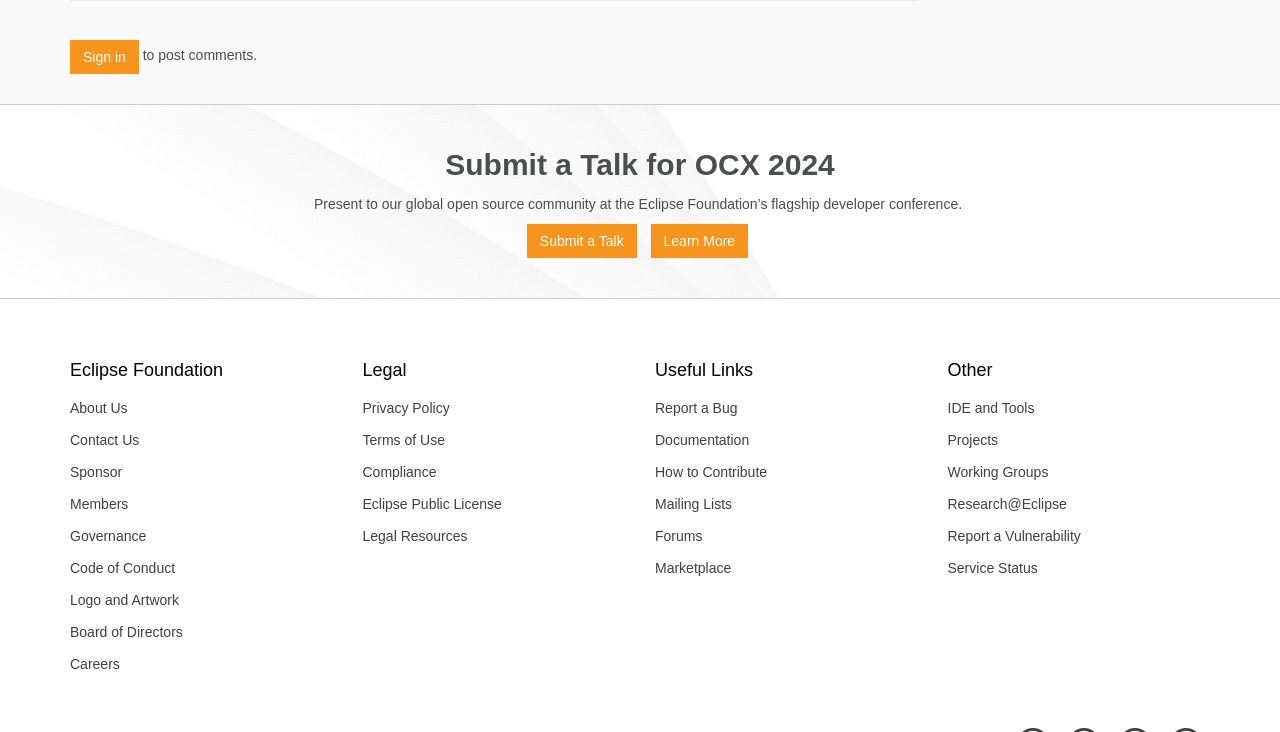Refer to the screenshot and answer the following question in detail:
What is the link to learn more about the conference?

The link to learn more about the conference is 'Learn More', which is located below the heading 'Submit a Talk for OCX 2024' and is likely to provide more information about the conference.